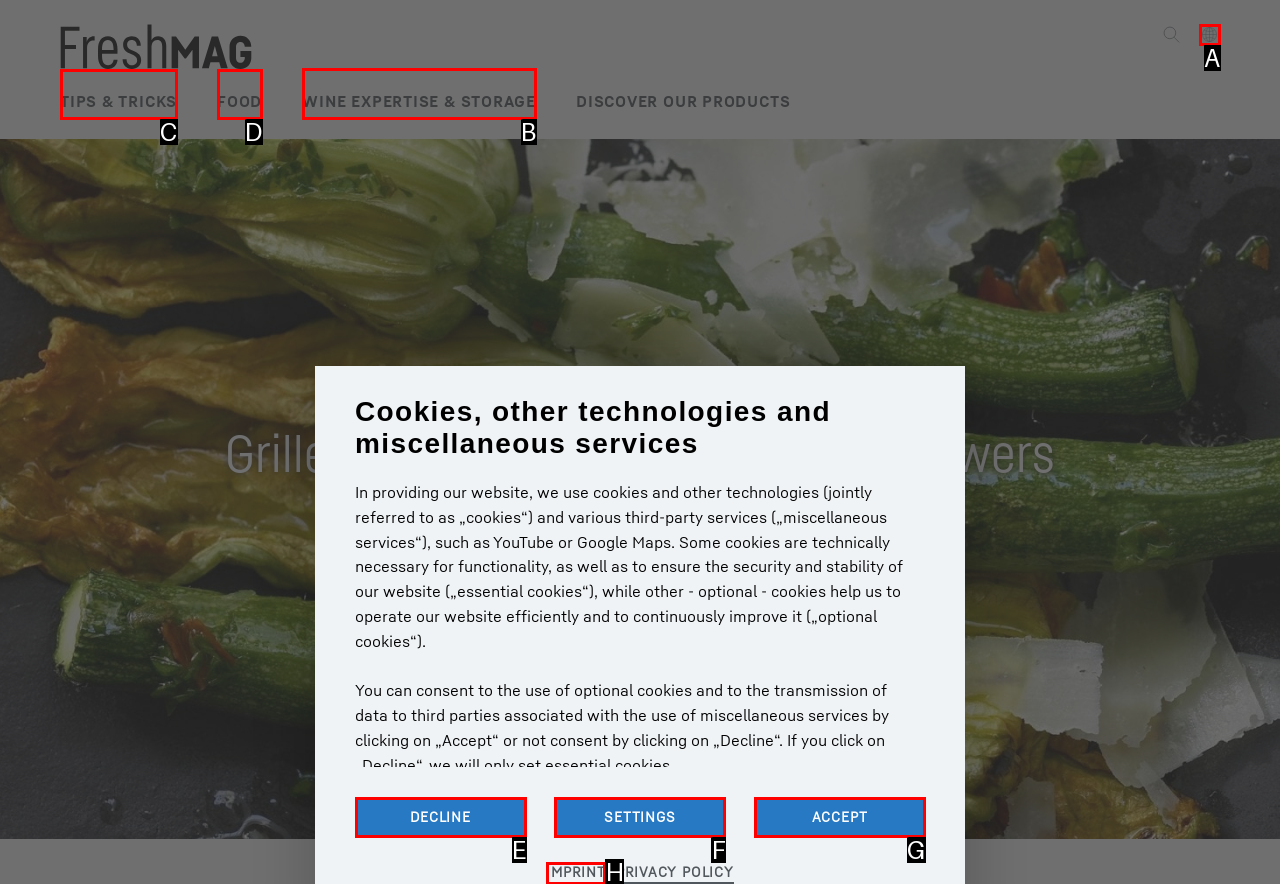Choose the UI element you need to click to carry out the task: view WINE EXPERTISE & STORAGE.
Respond with the corresponding option's letter.

B